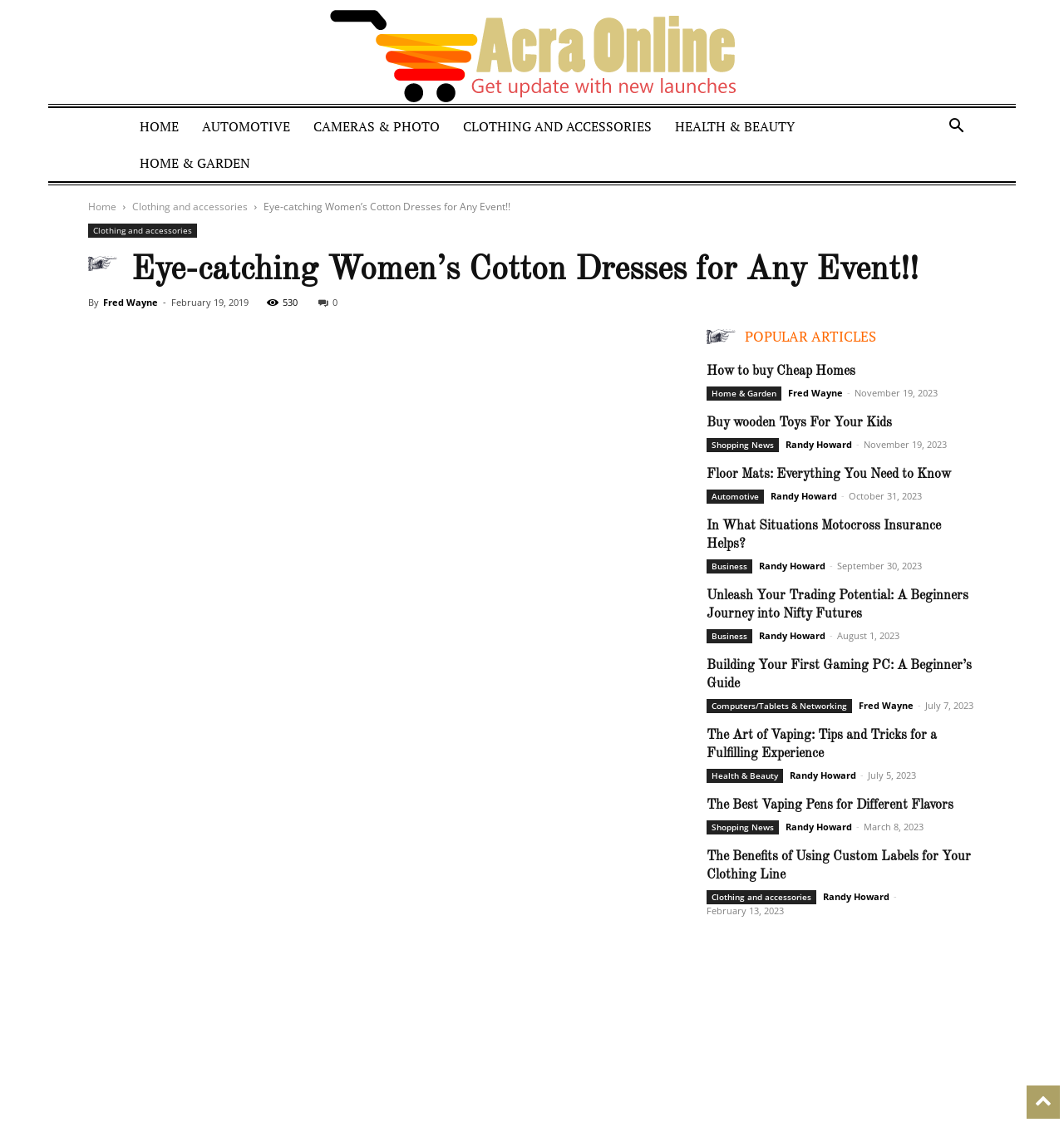Extract the primary header of the webpage and generate its text.

Eye-catching Women’s Cotton Dresses for Any Event!!